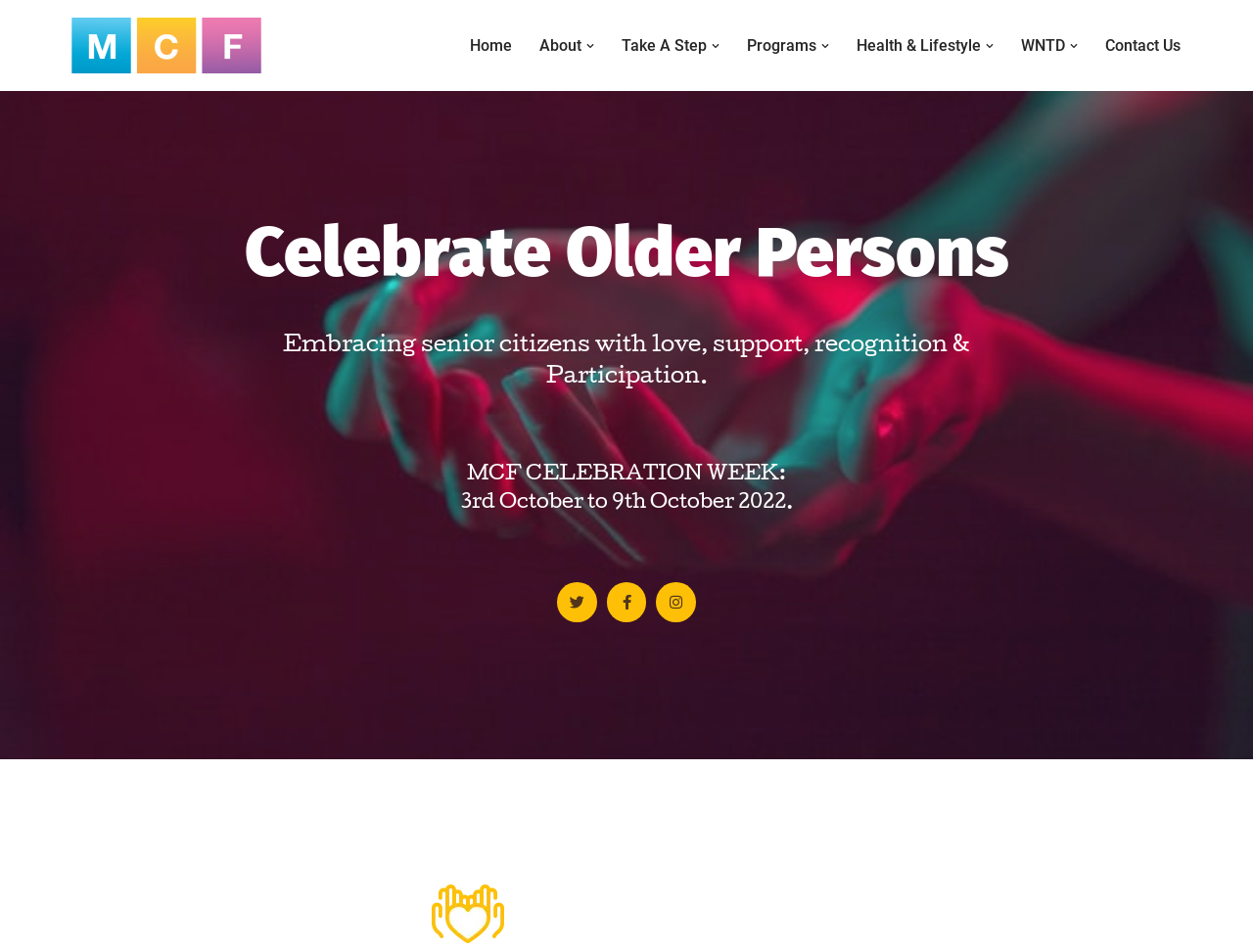What is the purpose of the website? Analyze the screenshot and reply with just one word or a short phrase.

Celebrate older persons